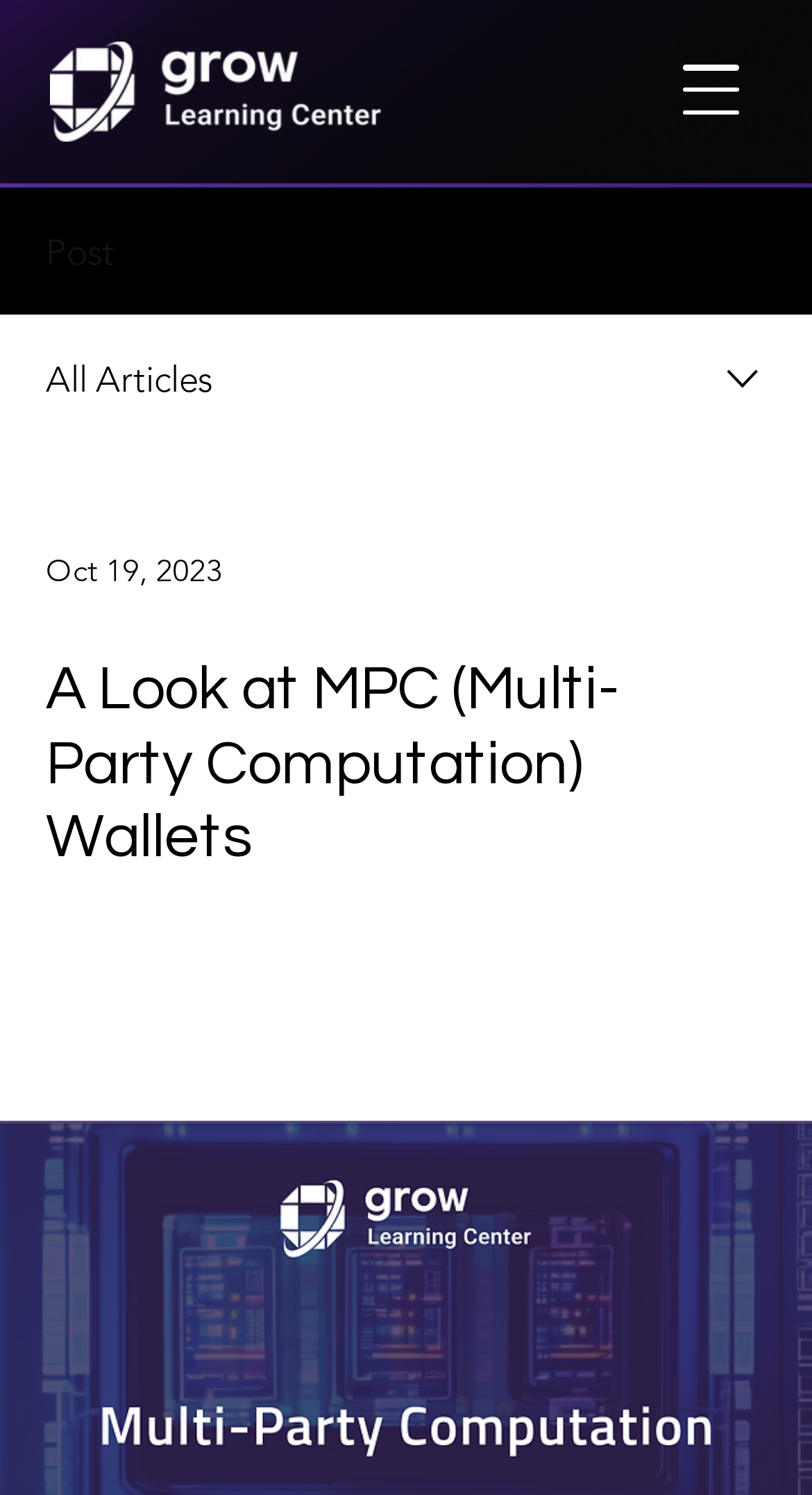Identify the bounding box coordinates for the UI element that matches this description: "aria-label="Open navigation menu"".

[0.674, 0.025, 0.764, 0.074]